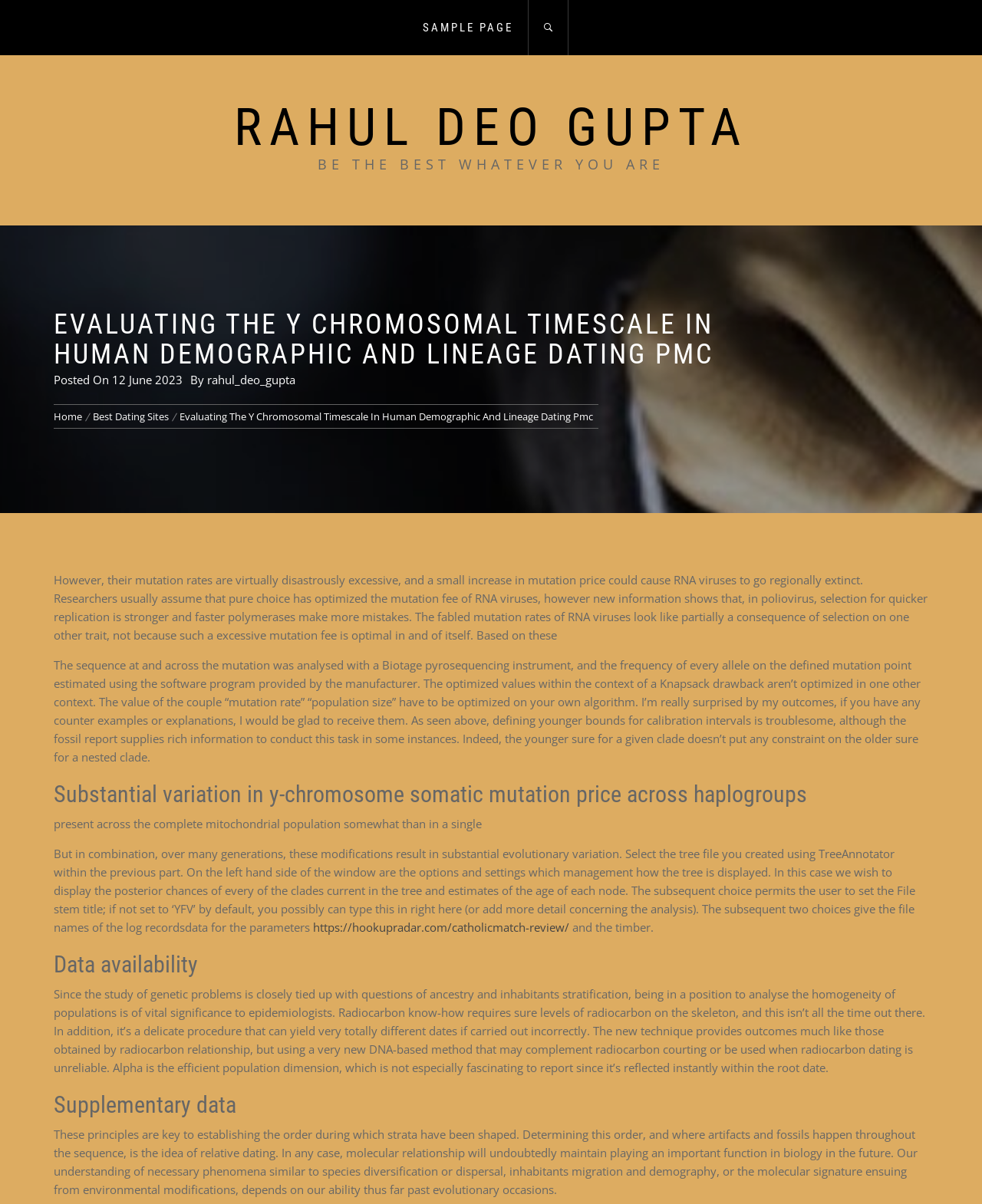What is the name of the author?
Answer the question with as much detail as possible.

The author's name can be found in the link 'RAHUL DEO GUPTA' which is located at the top of the webpage, indicating that the author of the article is Rahul Deo Gupta.